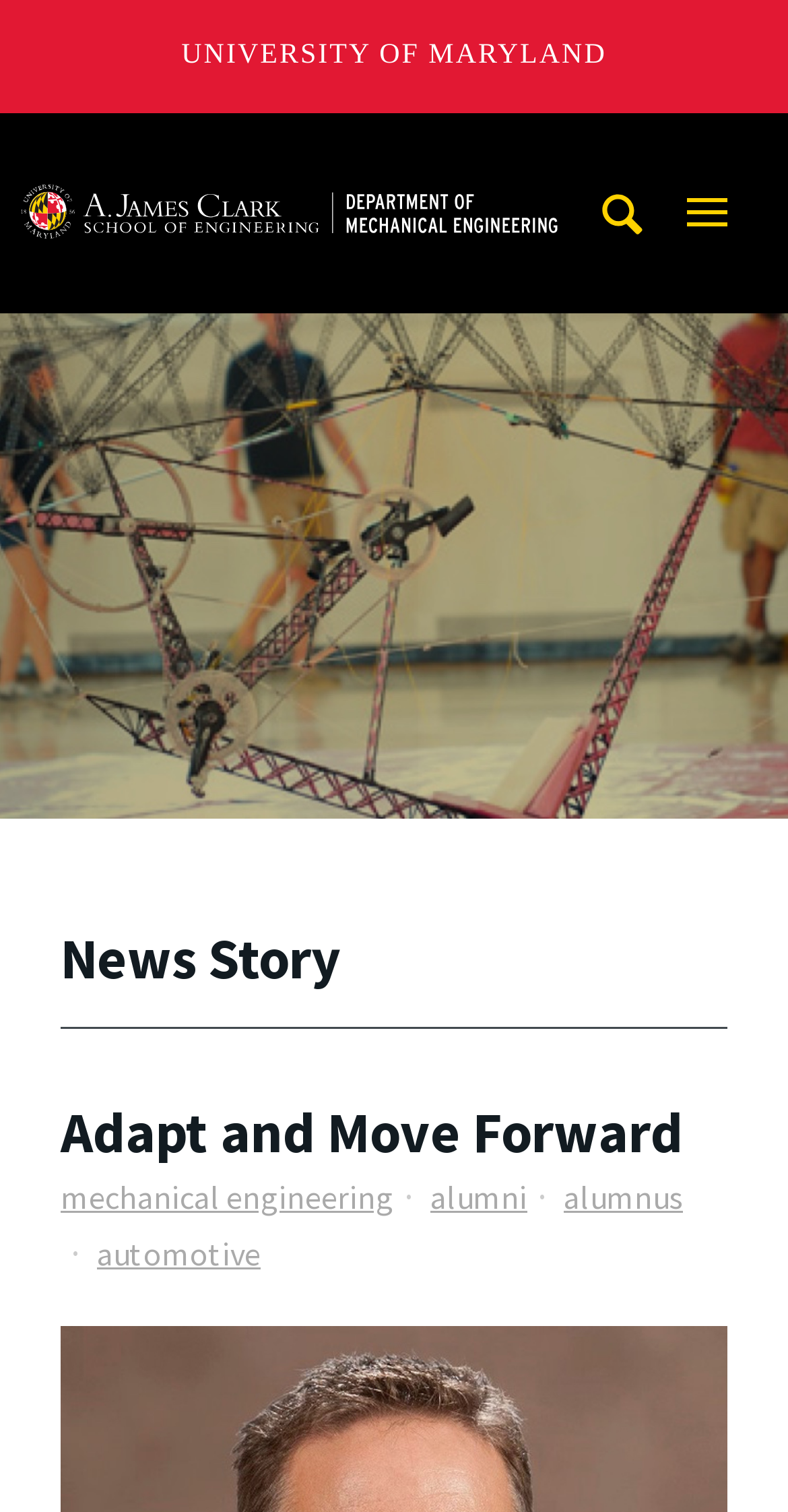What is the name of the university?
We need a detailed and exhaustive answer to the question. Please elaborate.

The answer can be found by looking at the link at the top of the page, which says 'UNIVERSITY OF MARYLAND'.